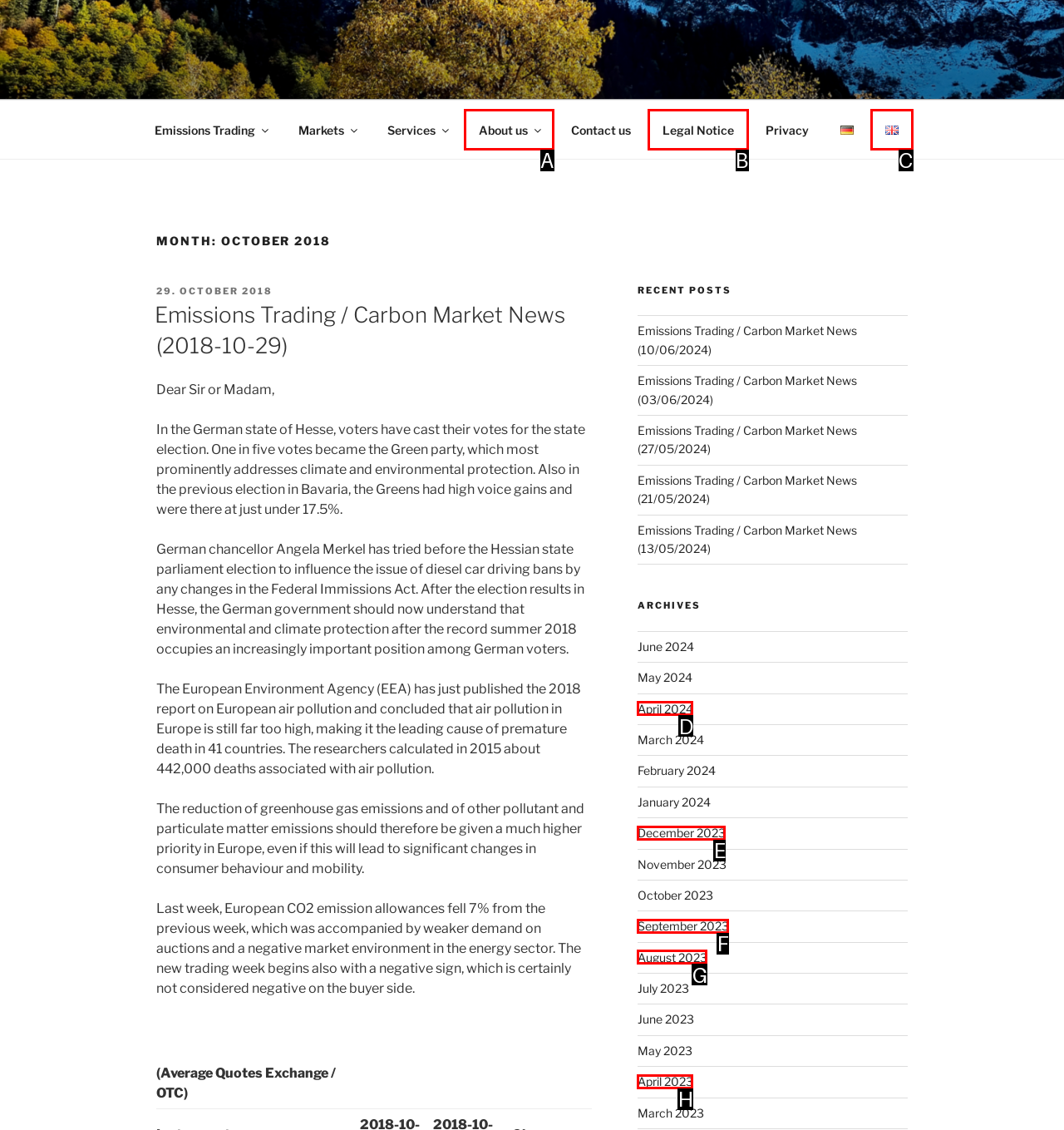Given the description: December 2023, identify the matching option. Answer with the corresponding letter.

E